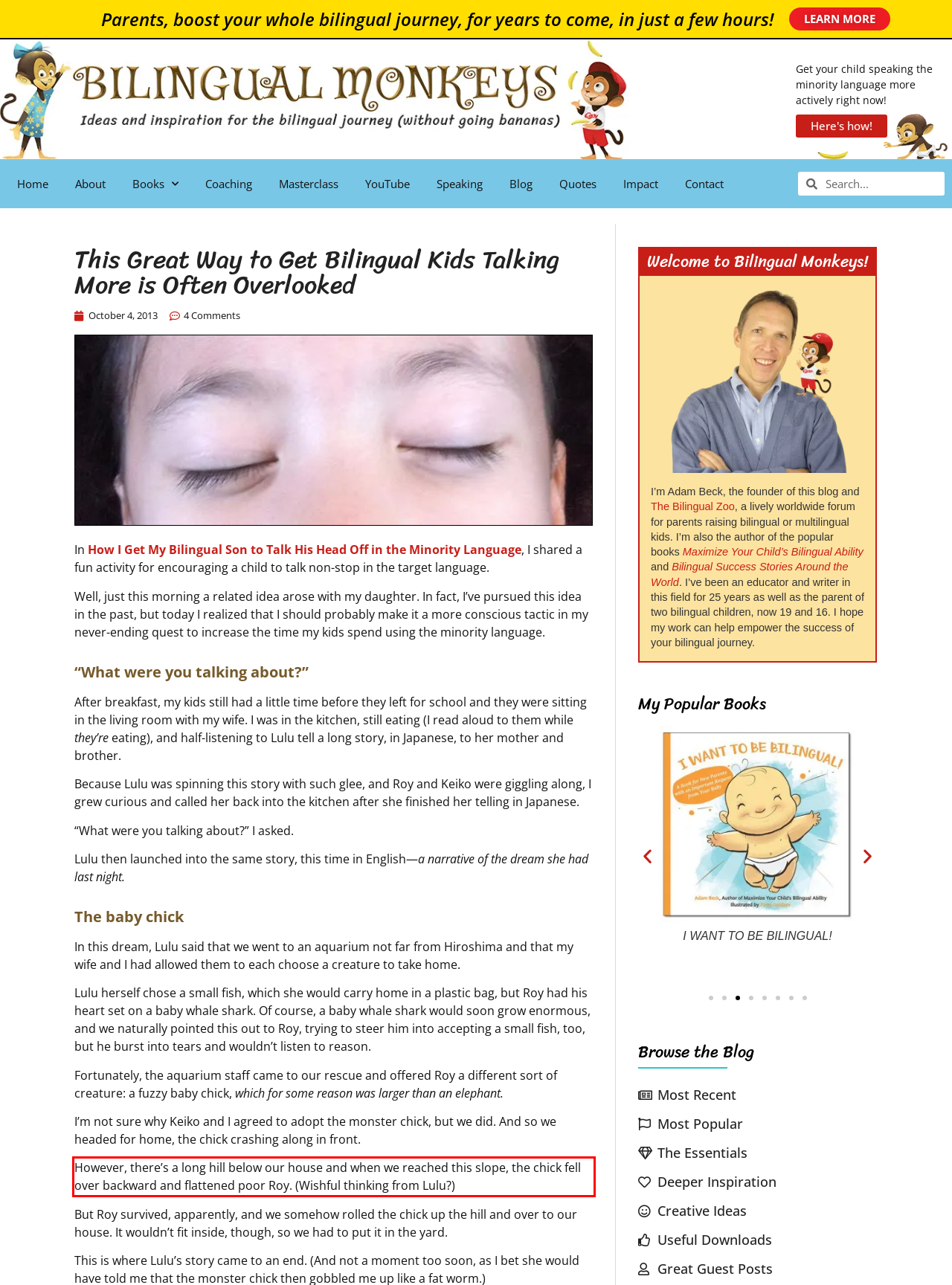From the given screenshot of a webpage, identify the red bounding box and extract the text content within it.

However, there’s a long hill below our house and when we reached this slope, the chick fell over backward and flattened poor Roy. (Wishful thinking from Lulu?)